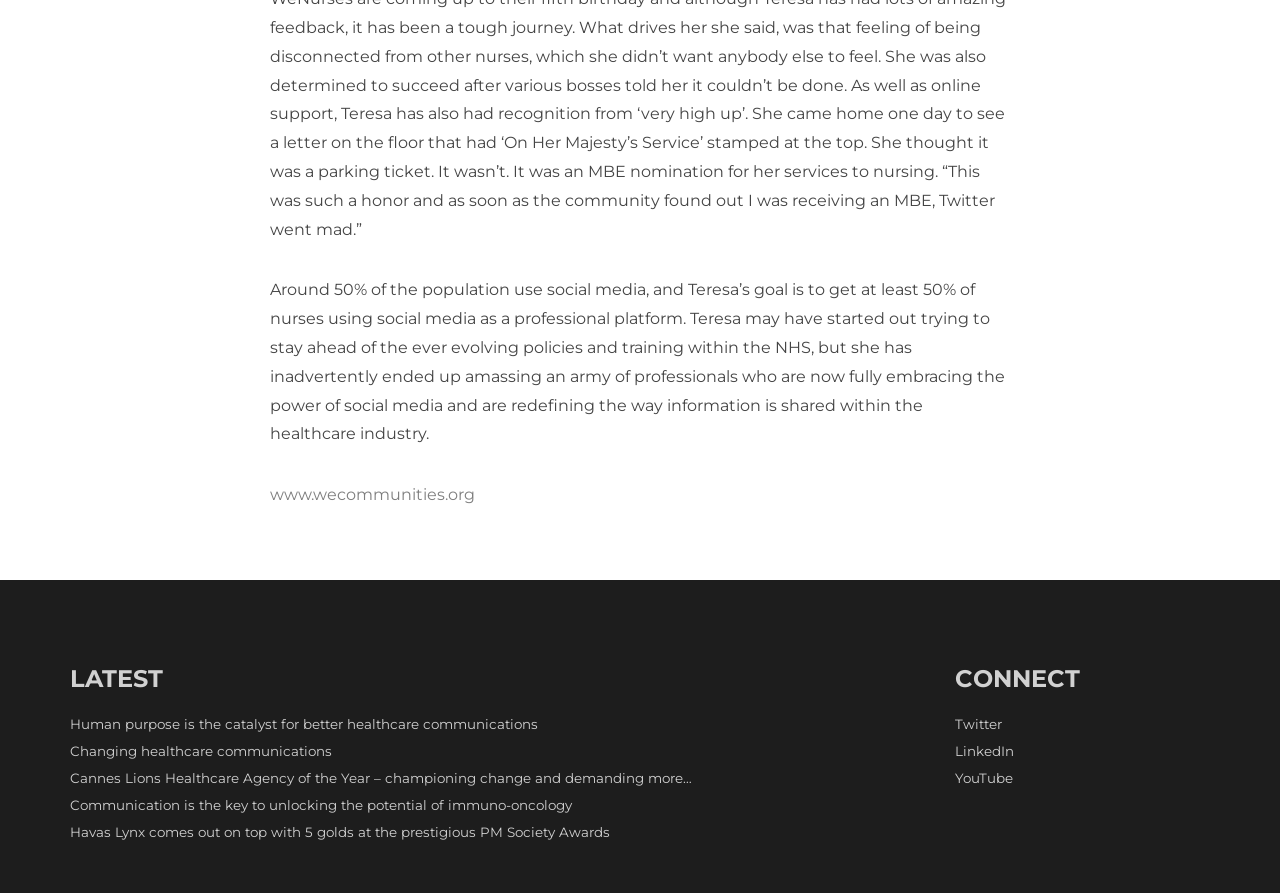What is the URL mentioned in the first paragraph?
Answer the question with a single word or phrase, referring to the image.

www.wecommunities.org